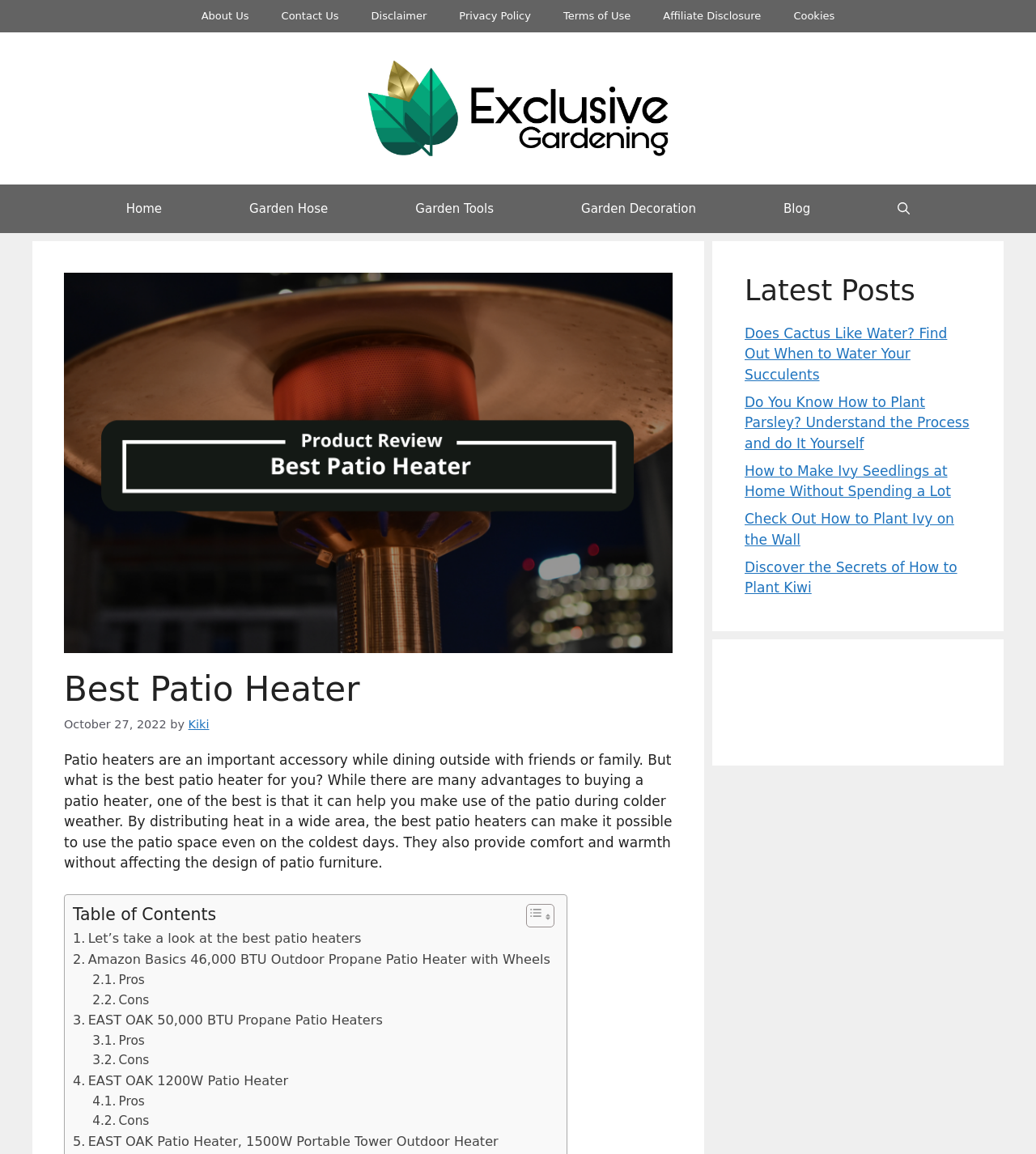Find the bounding box coordinates of the clickable area that will achieve the following instruction: "Open the 'Search Bar'".

[0.824, 0.16, 0.92, 0.202]